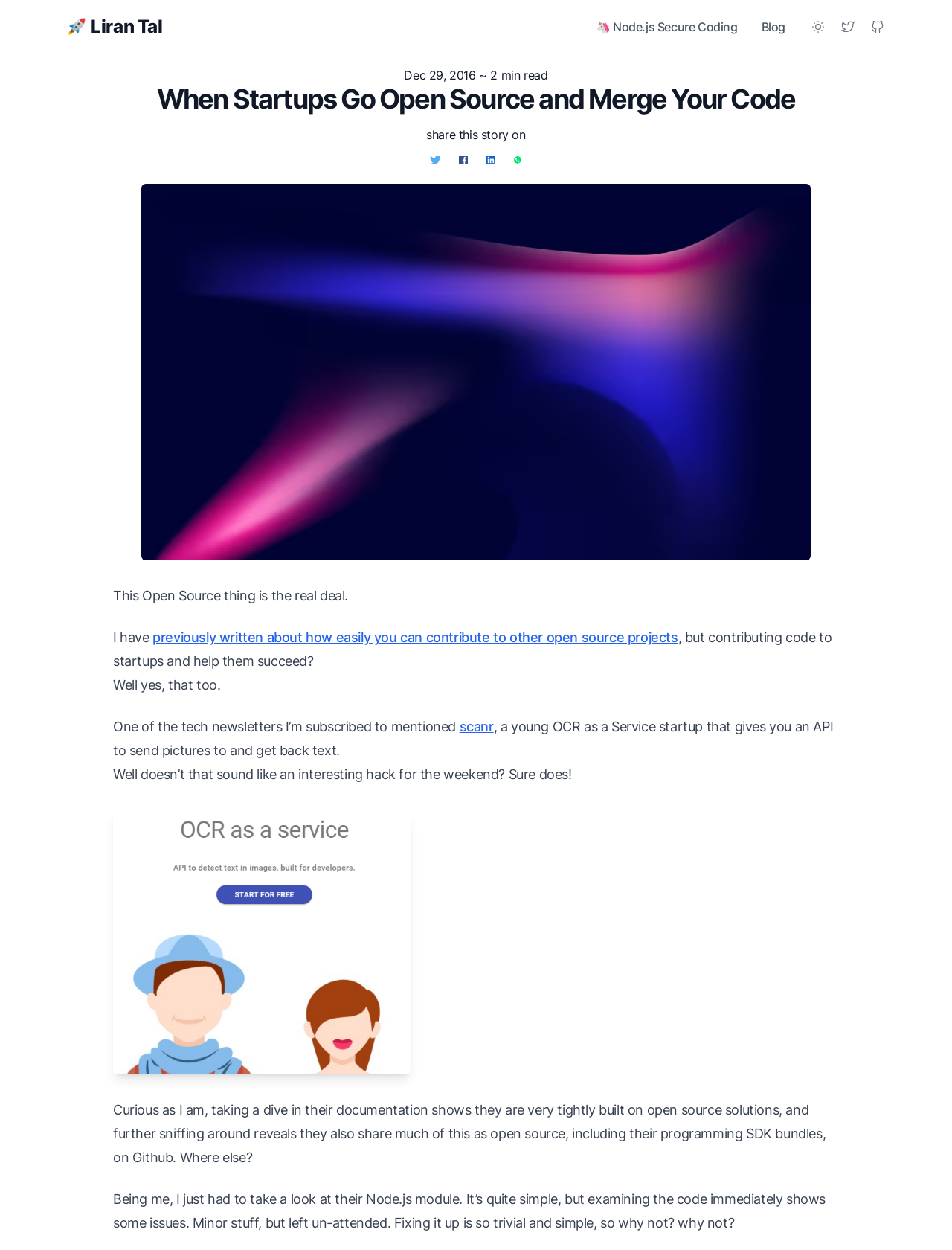What is the name of the startup mentioned in the blog post?
Please provide a single word or phrase based on the screenshot.

scanr